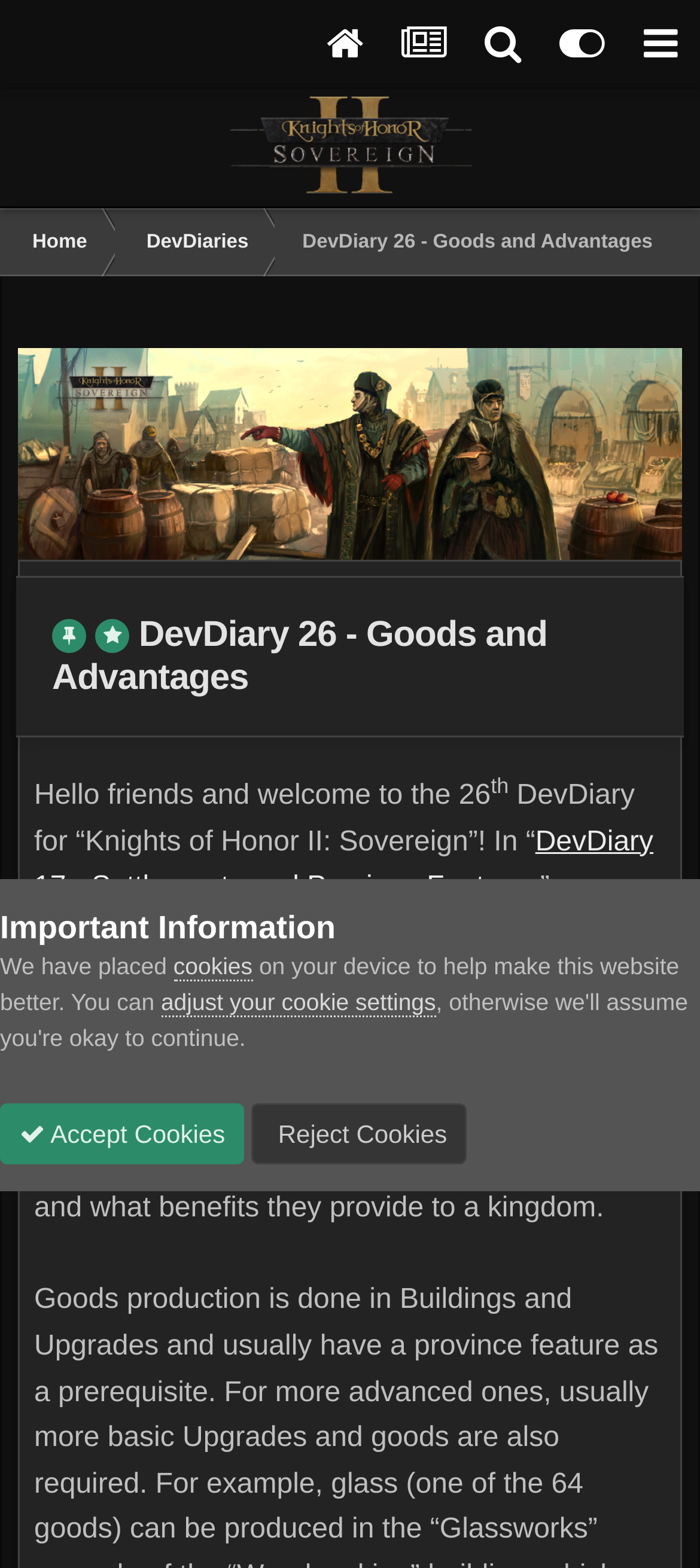Locate the bounding box coordinates of the element that needs to be clicked to carry out the instruction: "Sign in". The coordinates should be given as four float numbers ranging from 0 to 1, i.e., [left, top, right, bottom].

[0.516, 0.691, 0.769, 0.76]